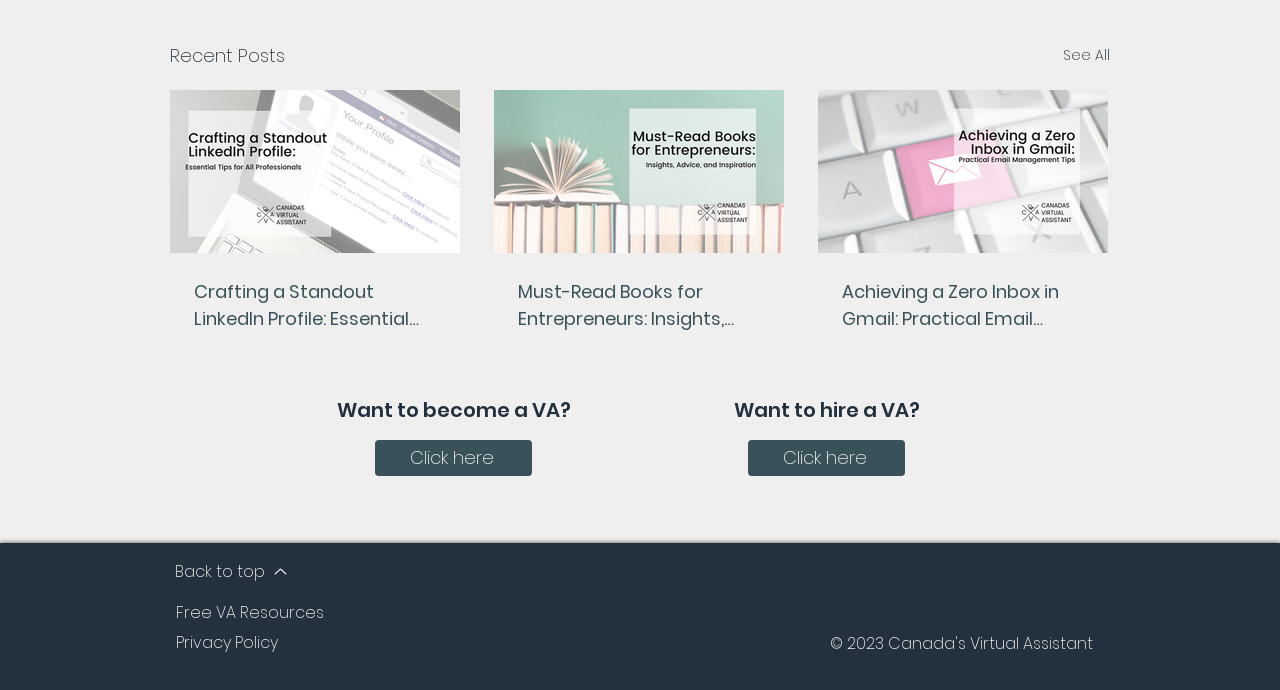What is the title of the first article?
Provide an in-depth answer to the question, covering all aspects.

The first article is located in the 'Recent Posts' section, and its title is 'Crafting a Standout LinkedIn Profile: Essential Tips for All Professionals'.